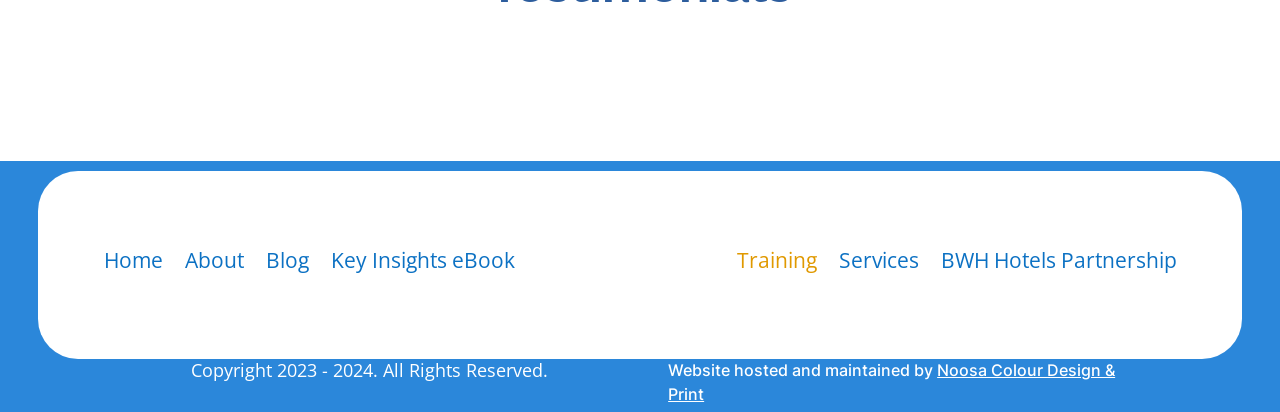What is the copyright year?
Answer the question with a detailed explanation, including all necessary information.

The copyright year is mentioned at the bottom of the webpage as 'Copyright 2023 - 2024. All Rights Reserved.' which is a static text element with a bounding box of [0.15, 0.87, 0.428, 0.928].